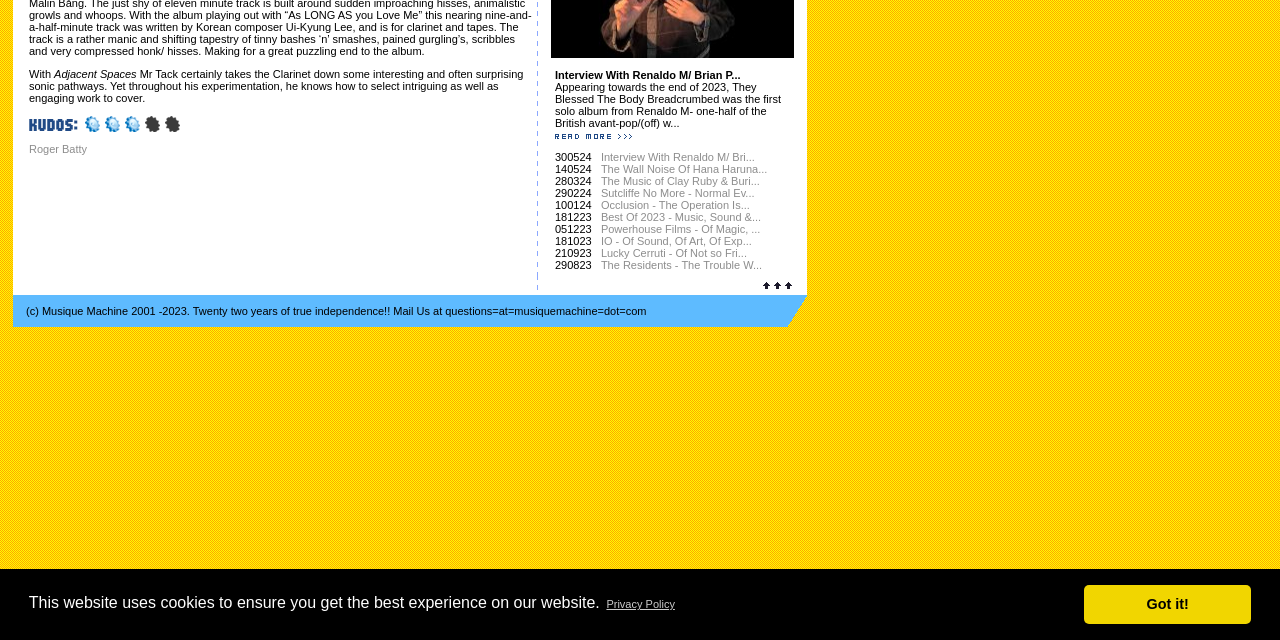Using the provided element description: "Interview With Renaldo M/ Bri...", determine the bounding box coordinates of the corresponding UI element in the screenshot.

[0.469, 0.236, 0.59, 0.255]